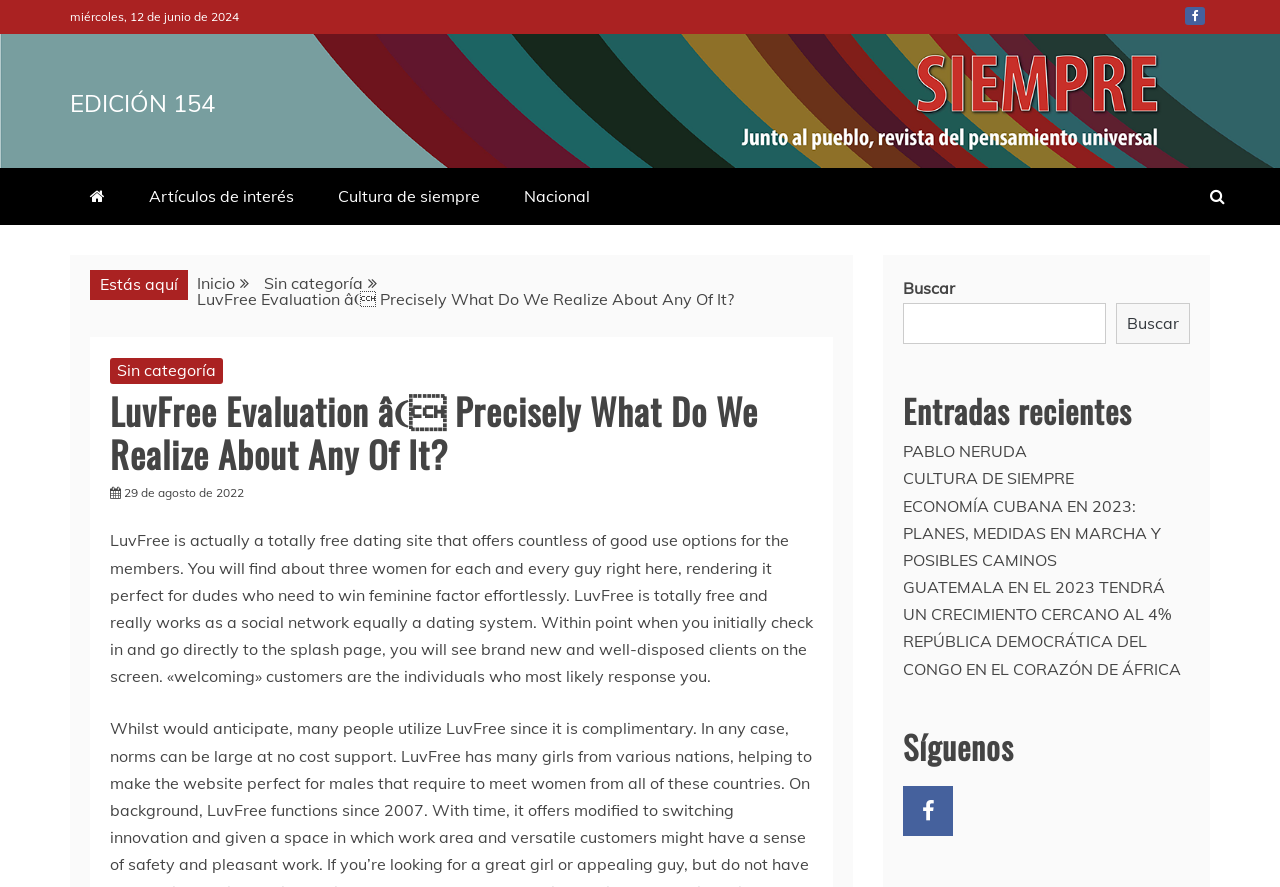Determine the bounding box coordinates of the clickable region to execute the instruction: "Follow on Facebook". The coordinates should be four float numbers between 0 and 1, denoted as [left, top, right, bottom].

[0.705, 0.886, 0.745, 0.942]